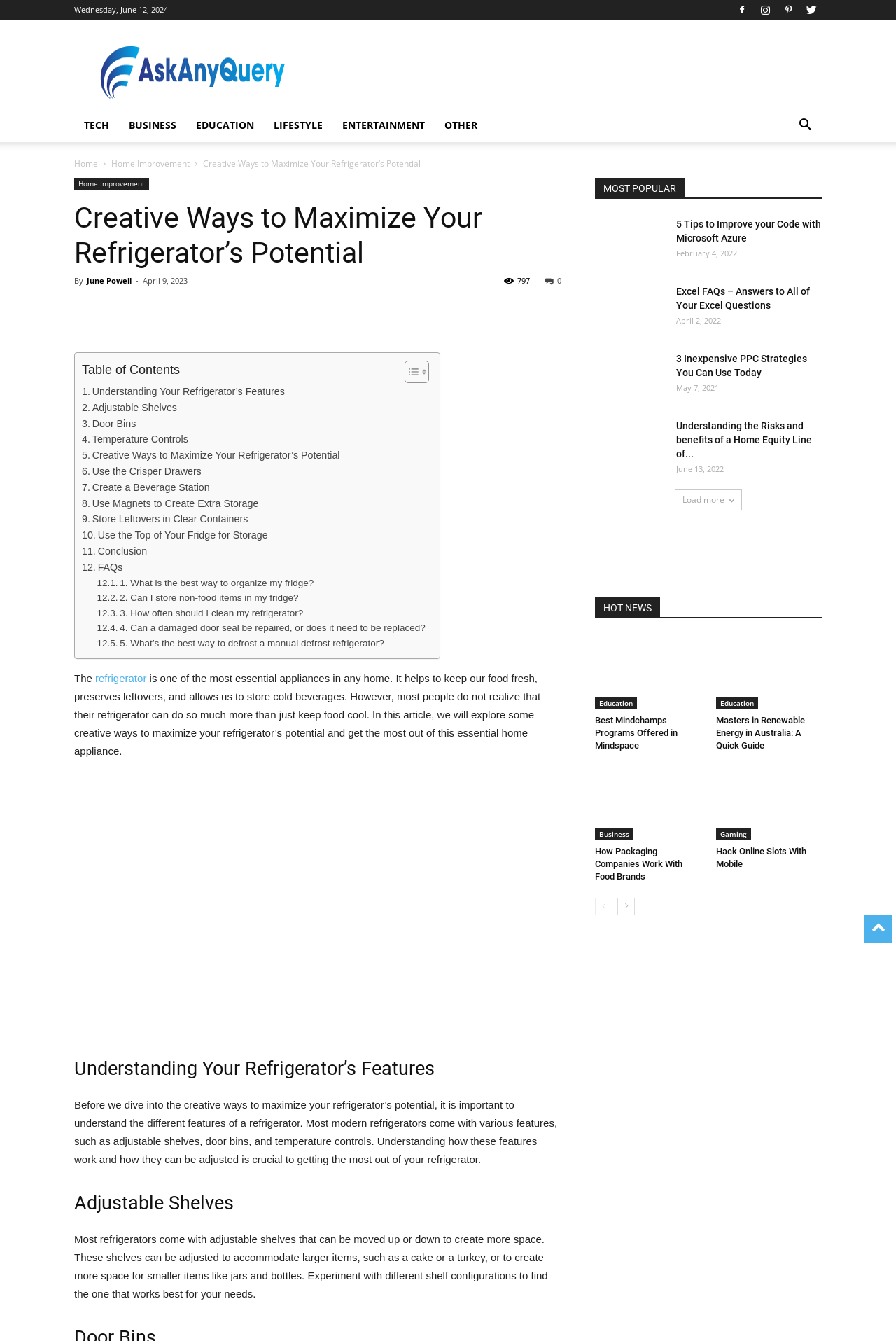Please mark the clickable region by giving the bounding box coordinates needed to complete this instruction: "Click on the 'TECH' link".

[0.083, 0.081, 0.133, 0.106]